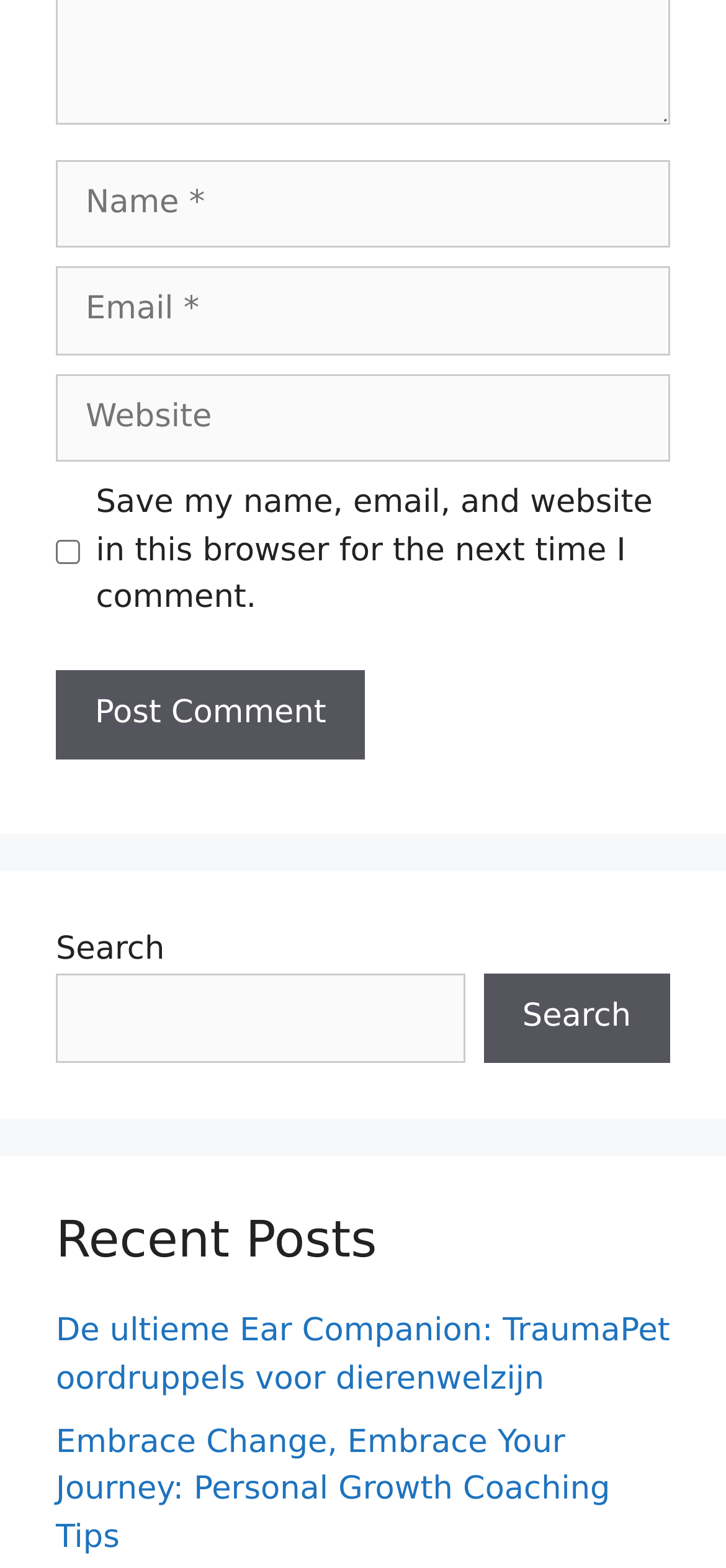Identify the bounding box coordinates of the clickable section necessary to follow the following instruction: "Read recent posts". The coordinates should be presented as four float numbers from 0 to 1, i.e., [left, top, right, bottom].

[0.077, 0.773, 0.923, 0.811]